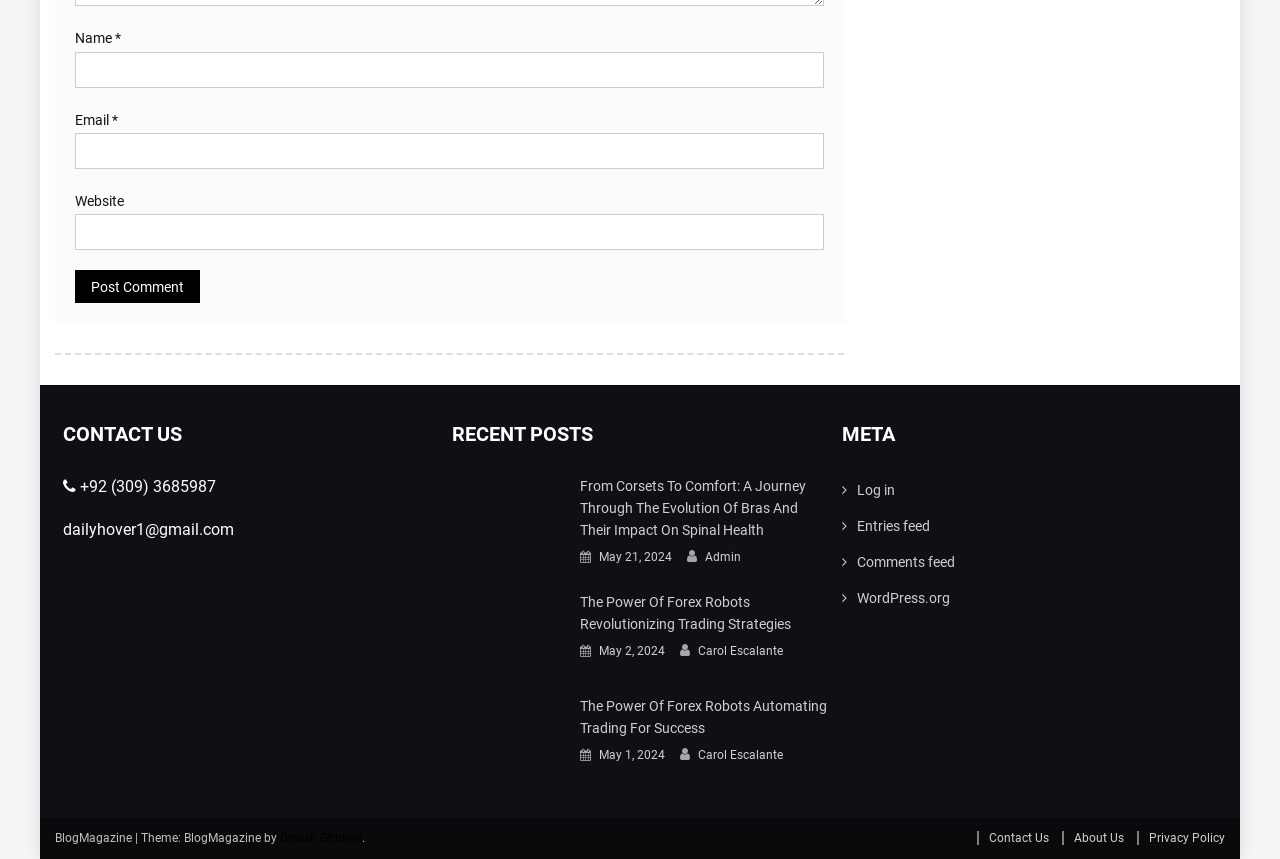Find the bounding box coordinates of the area that needs to be clicked in order to achieve the following instruction: "Log in". The coordinates should be specified as four float numbers between 0 and 1, i.e., [left, top, right, bottom].

[0.658, 0.551, 0.951, 0.592]